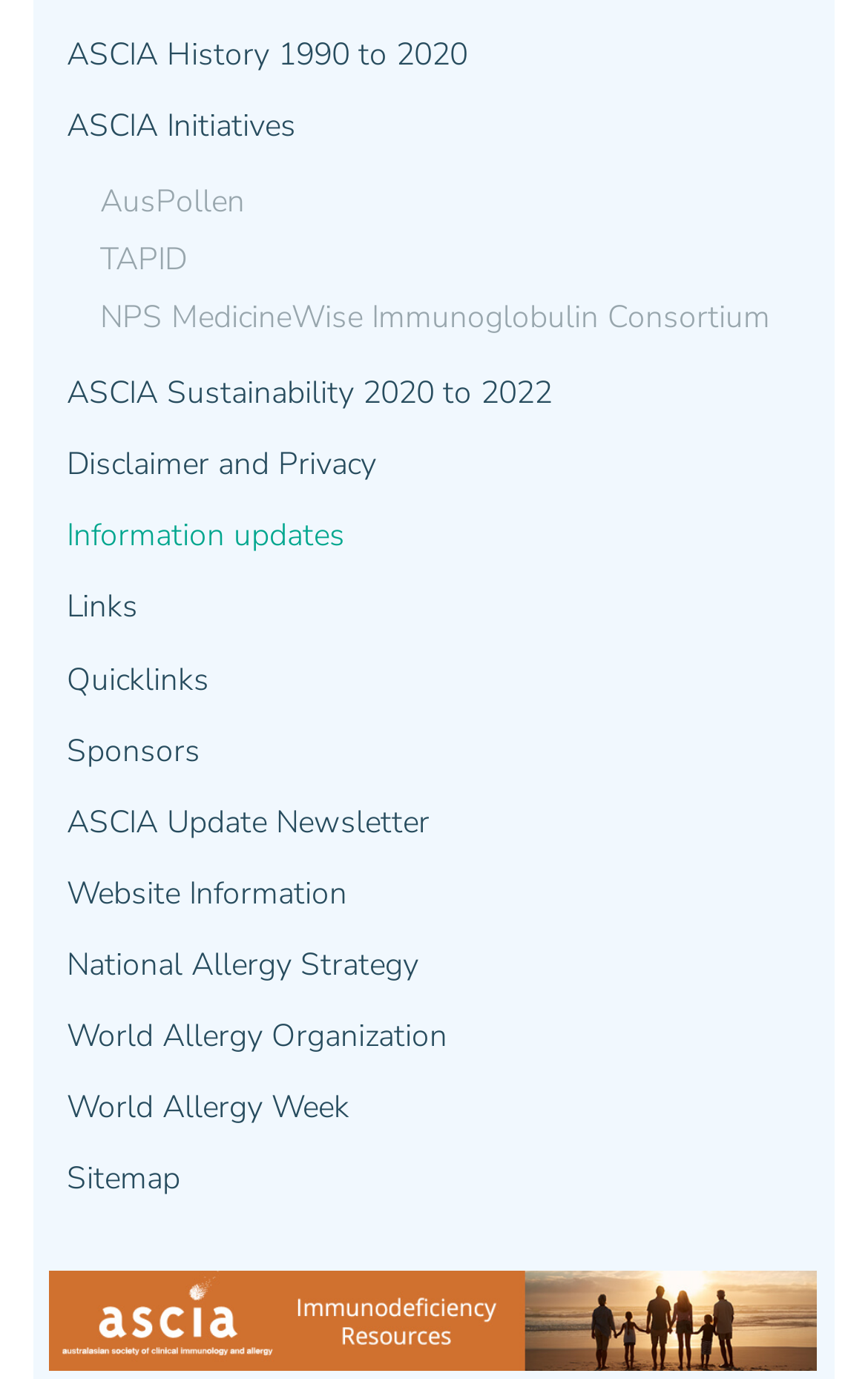Provide a short answer to the following question with just one word or phrase: How many links are present on this webpage?

20